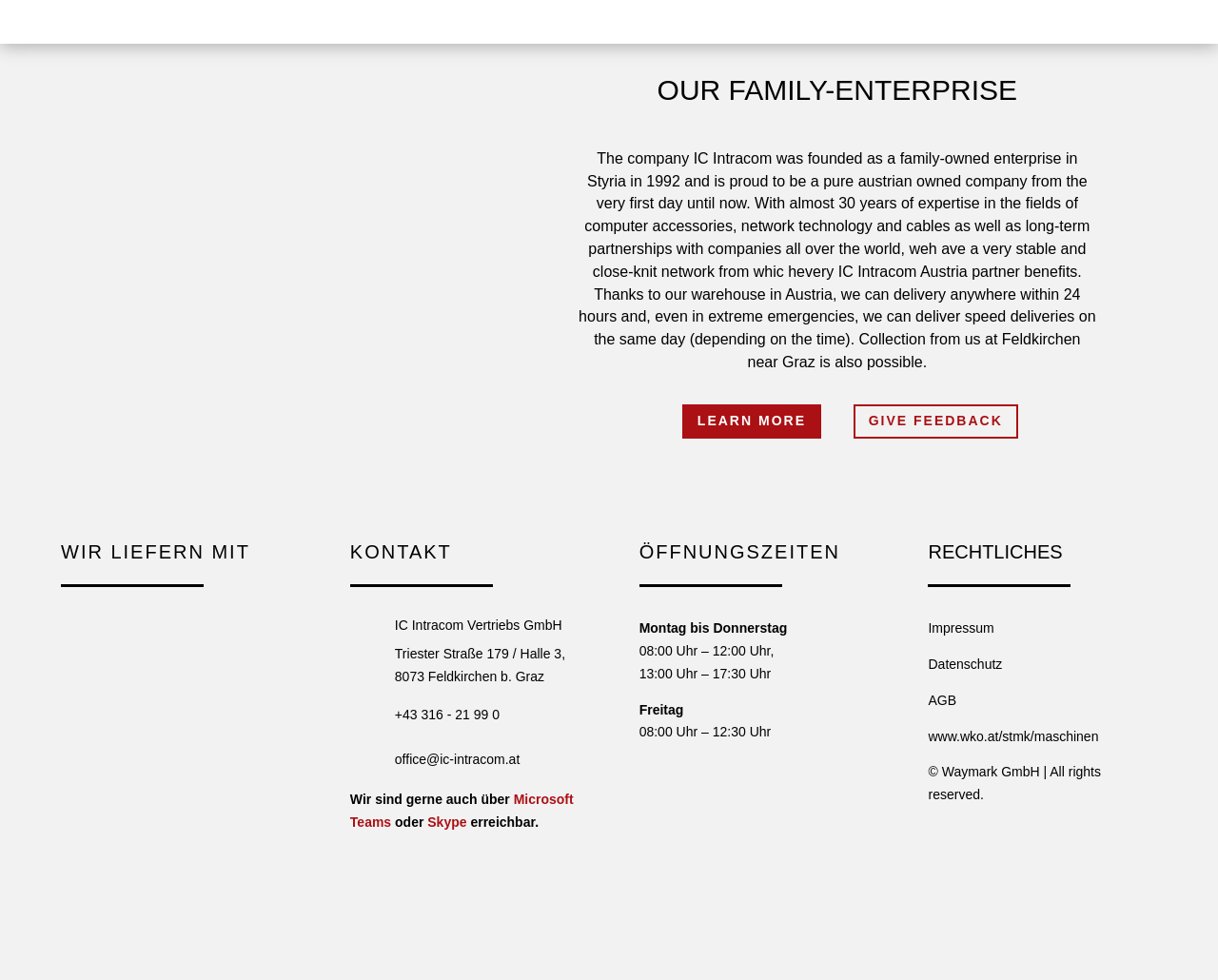Highlight the bounding box coordinates of the region I should click on to meet the following instruction: "Click on Sign of Thyme link".

None